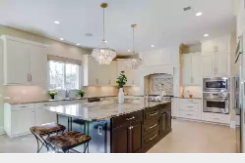Describe all the important aspects and details of the image.

This elegantly designed kitchen showcases a harmonious blend of functionality and style. The space features a spacious island with a rich, dark cabinetry that contrasts beautifully with the lighter upper cabinets, creating a stunning visual balance. Chic pendant lights hang above the island, illuminating the granite countertop, which adds a touch of sophistication. The warm, neutral walls and carefully selected decor elements, such as potted plants on the countertop, enhance the inviting atmosphere. This kitchen not only offers ample space for cooking and entertaining but also embodies modern design trends emphasizing contrast and color dynamics, making it a perfect example for anyone exploring kitchen remodel ideas or color schemes.